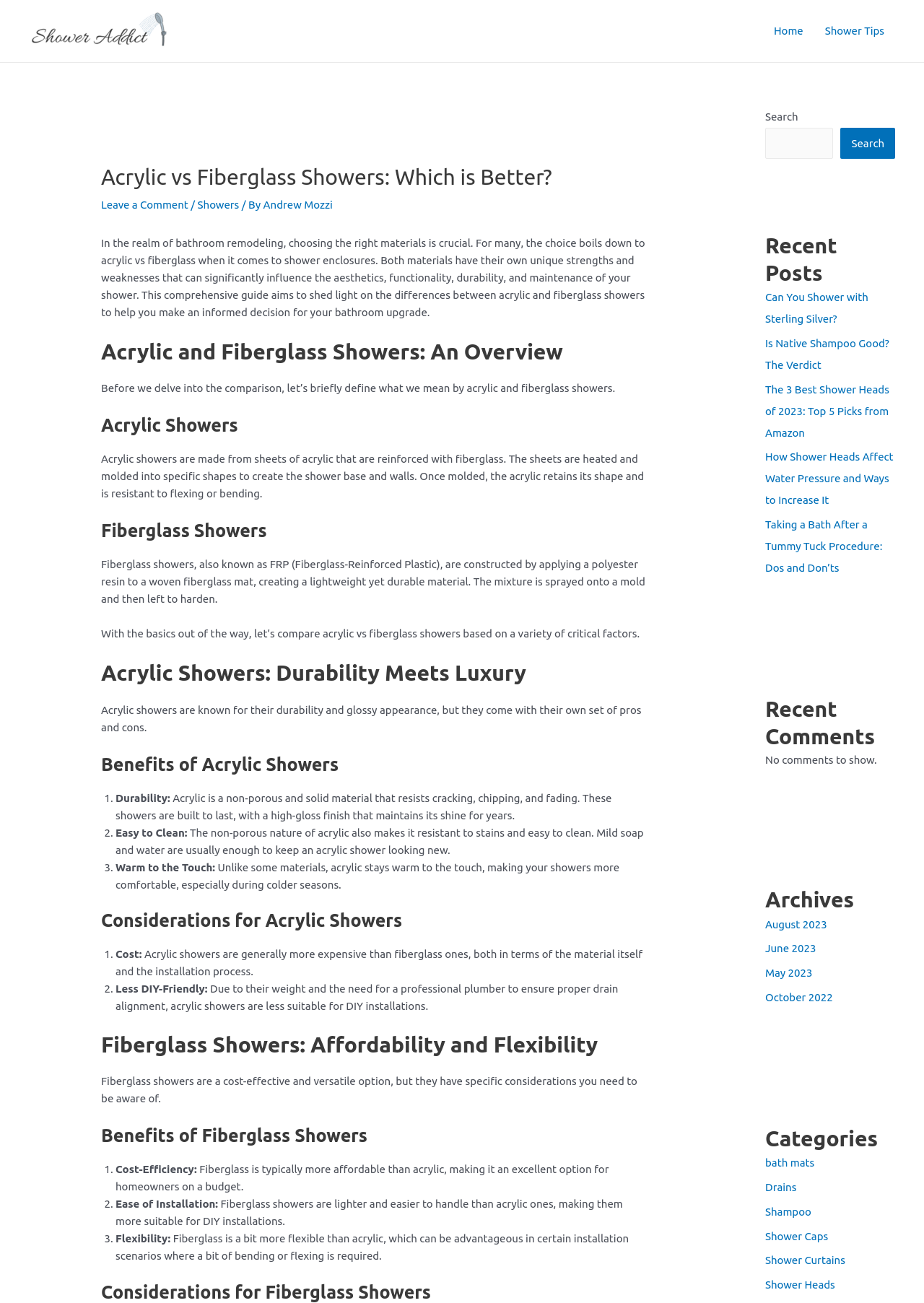Using the webpage screenshot and the element description parent_node: Search name="s", determine the bounding box coordinates. Specify the coordinates in the format (top-left x, top-left y, bottom-right x, bottom-right y) with values ranging from 0 to 1.

[0.828, 0.098, 0.902, 0.122]